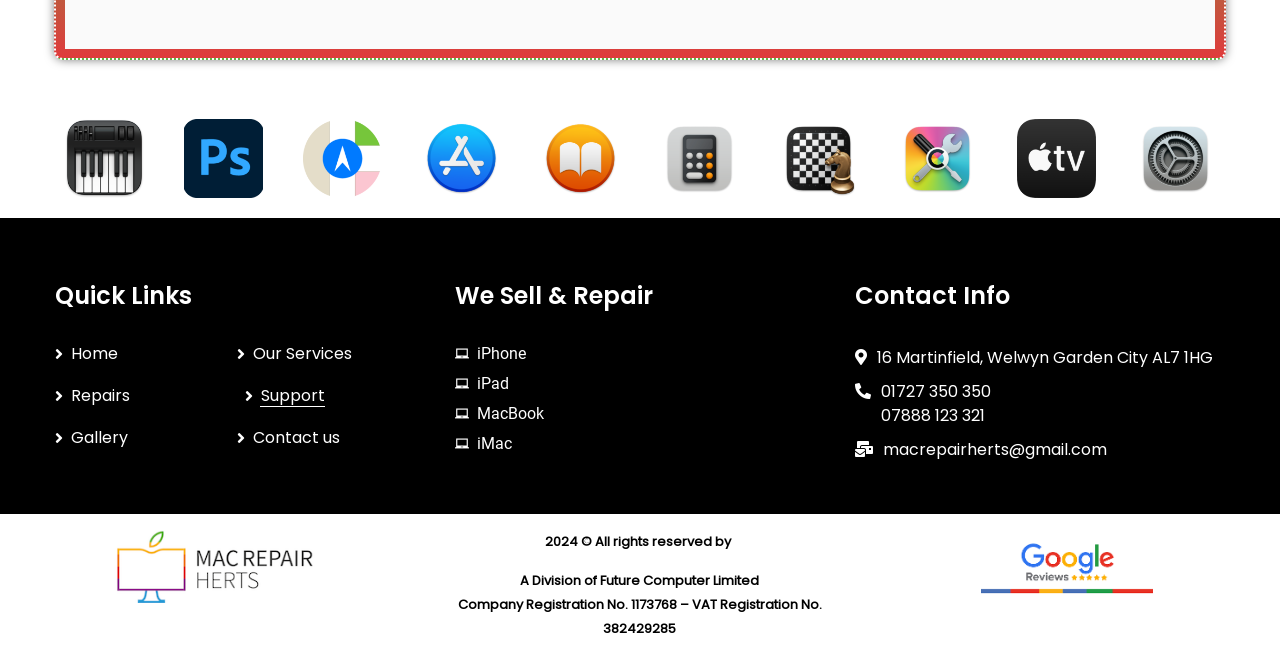What is the company's registration number?
Look at the image and respond with a one-word or short-phrase answer.

1173768